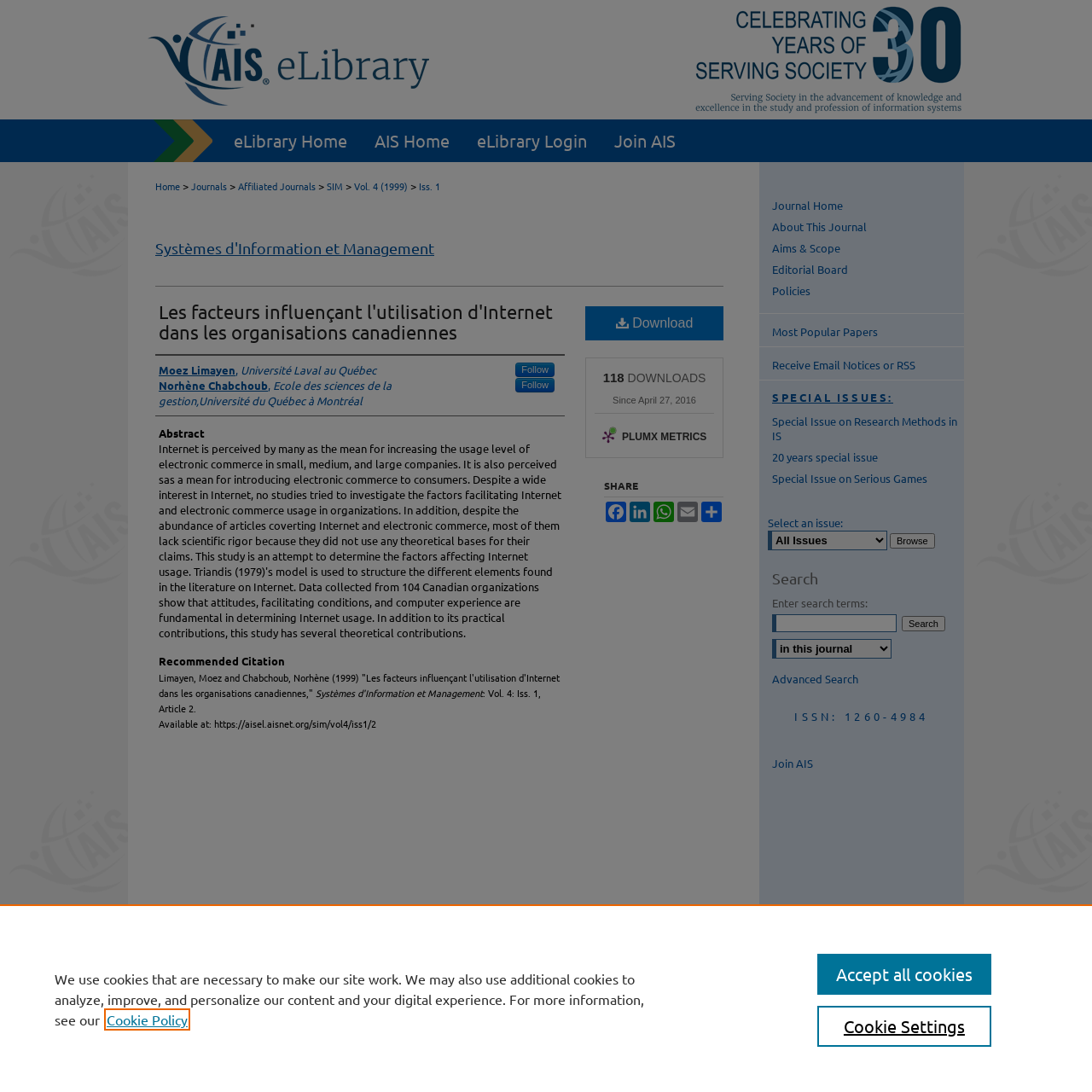Please locate the clickable area by providing the bounding box coordinates to follow this instruction: "Download the article".

[0.536, 0.28, 0.662, 0.311]